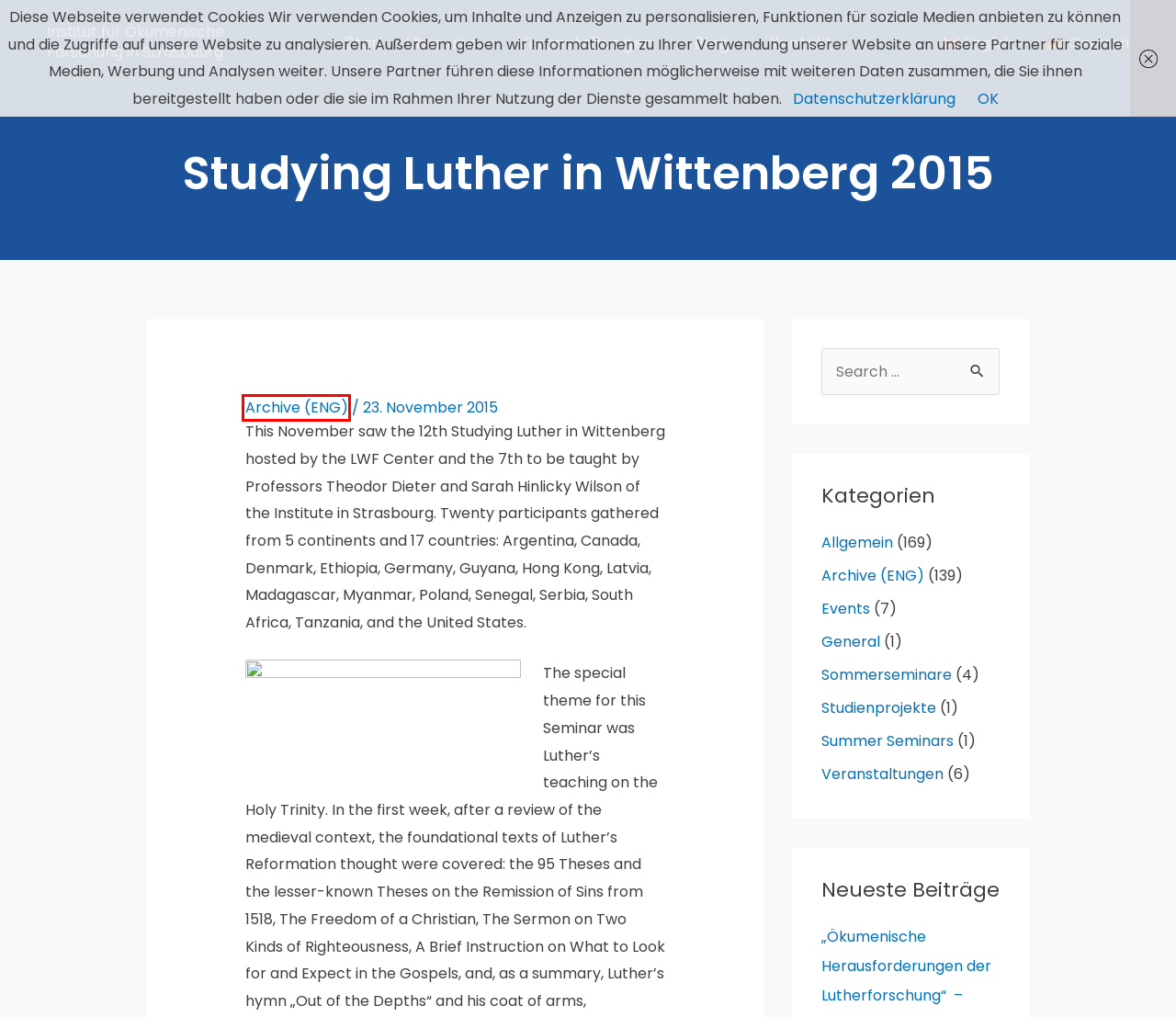You are provided with a screenshot of a webpage where a red rectangle bounding box surrounds an element. Choose the description that best matches the new webpage after clicking the element in the red bounding box. Here are the choices:
A. Events Archives - Institut für Ökumenische
B. Start - Institut für Ökumenische
C. Datenschutzerklärung - Institut für Ökumenische
D. Archive (ENG) Archives - Institut für Ökumenische
E. Kontakt - Institut für Ökumenische
F. General Archives - Institut für Ökumenische
G. Blog - Institut für Ökumenische
H. Sommerseminare Archives - Institut für Ökumenische

D